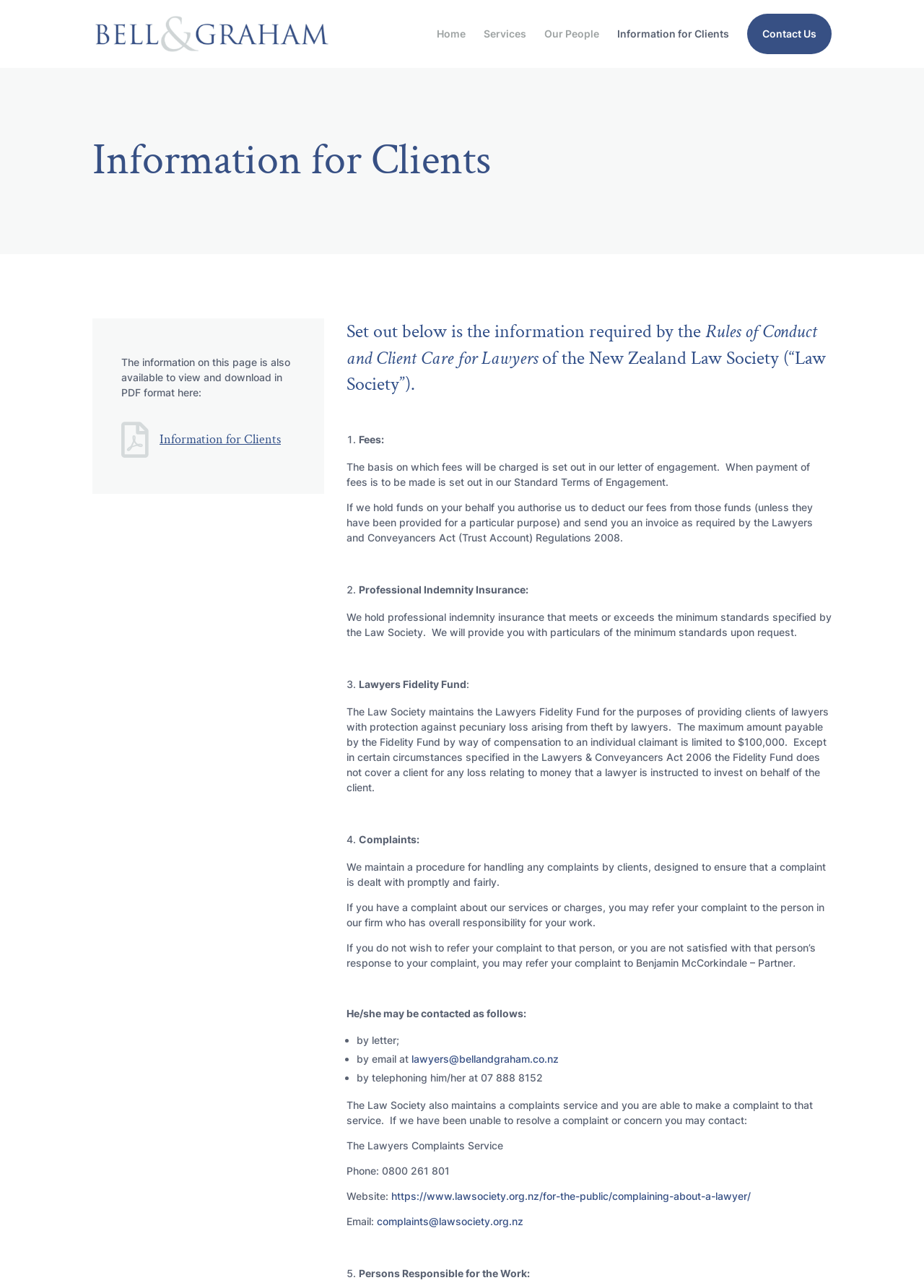What is the purpose of the Lawyers Fidelity Fund?
Use the screenshot to answer the question with a single word or phrase.

To provide clients with protection against pecuniary loss